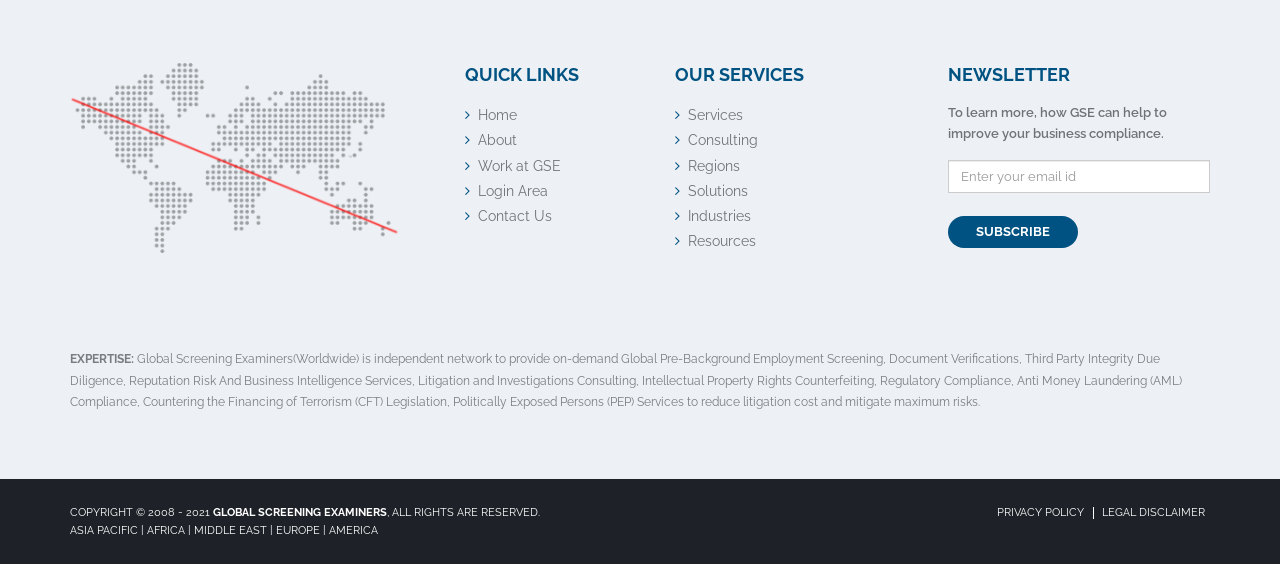Provide your answer to the question using just one word or phrase: What is the copyright year range of the organization?

2008 - 2021